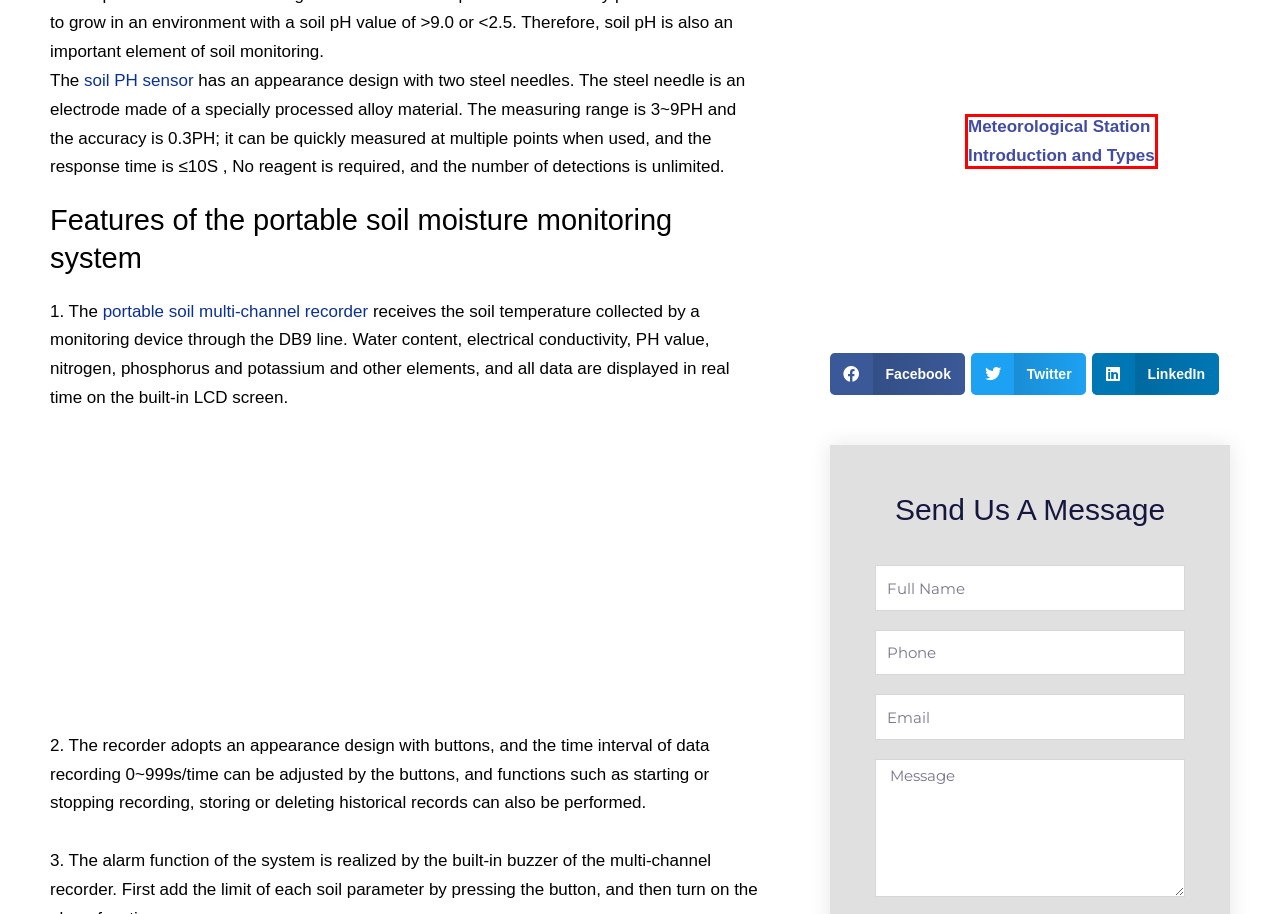Examine the screenshot of the webpage, which includes a red bounding box around an element. Choose the best matching webpage description for the page that will be displayed after clicking the element inside the red bounding box. Here are the candidates:
A. soil ph sensor soil meter for test ph value - Renke
B. Conductivity in Water - Renke
C. About us - Renke
D. Know More About Wind Speed and Direction - Renke
E. Ozone Gas Formation, Benefits and Measurement - Renke
F. Meteorological Station Introduction and Types - Renke
G. Best Soil Moisture Sensor with Probe - Renke
H. Portable Soil Analyzer with Multi Probes - Renke

F